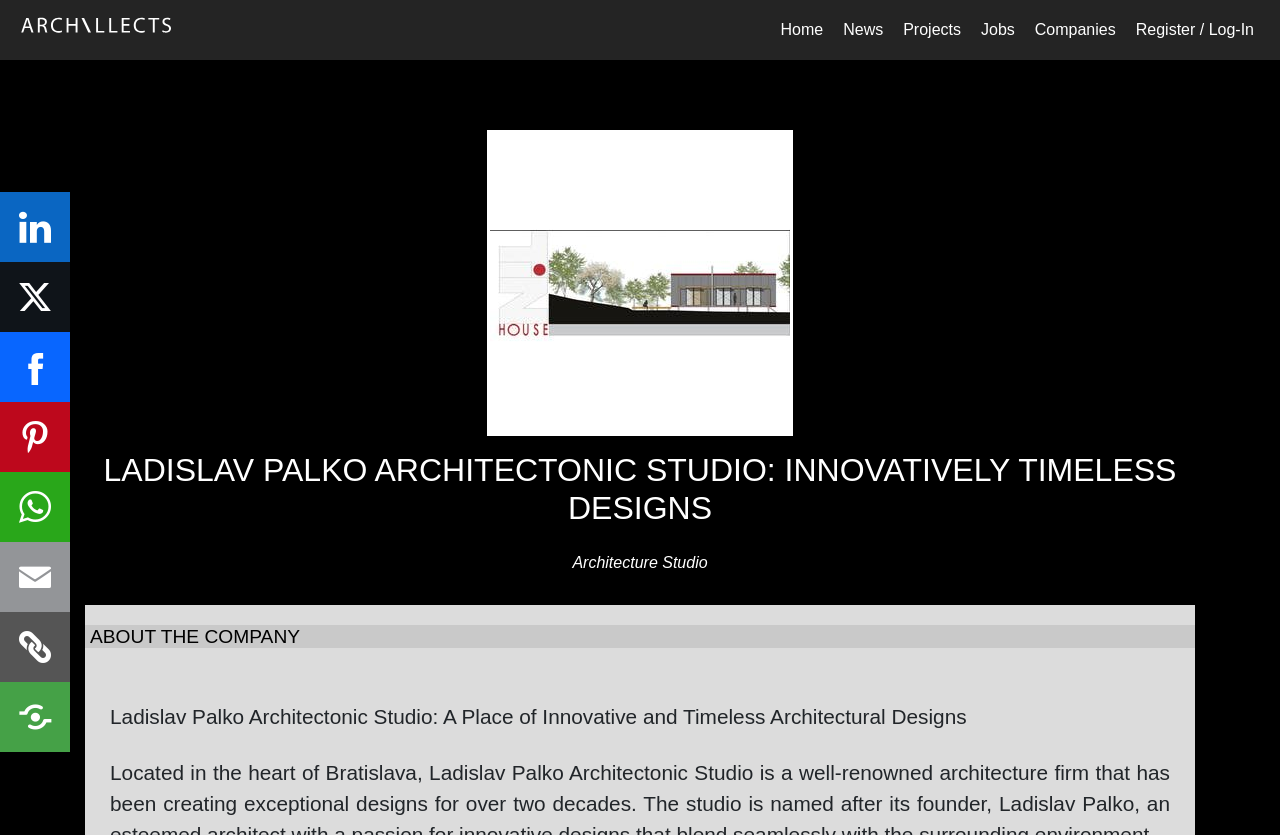Offer a detailed account of what is visible on the webpage.

This webpage is about Ladislav Palko Architectonic Studio, showcasing innovative and timeless designs for sustainable structures. At the top, there is a main navigation menu with six links: Home, News, Projects, Jobs, Companies, and Register/Log-In. Below the navigation menu, there is a large image of the studio's logo, taking up most of the width of the page.

On the left side of the page, there is a column of social media sharing buttons, including LinkedIn, Twitter, Facebook, Pinterest, WhatsApp, Email This, Copy Link, and More Options. Each button is a separate list item.

The main content of the page starts with a heading that reads "LADISLAV PALKO ARCHITECTONIC STUDIO: INNOVATIVELY TIMELESS DESIGNS". Below this heading, there is another heading that says "ABOUT THE COMPANY". Following this, there is a paragraph of text that describes the studio, stating that it is a place of innovative and timeless architectural designs.

Overall, the webpage has a clean and organized layout, with a clear hierarchy of elements and a focus on showcasing the studio's work and identity.